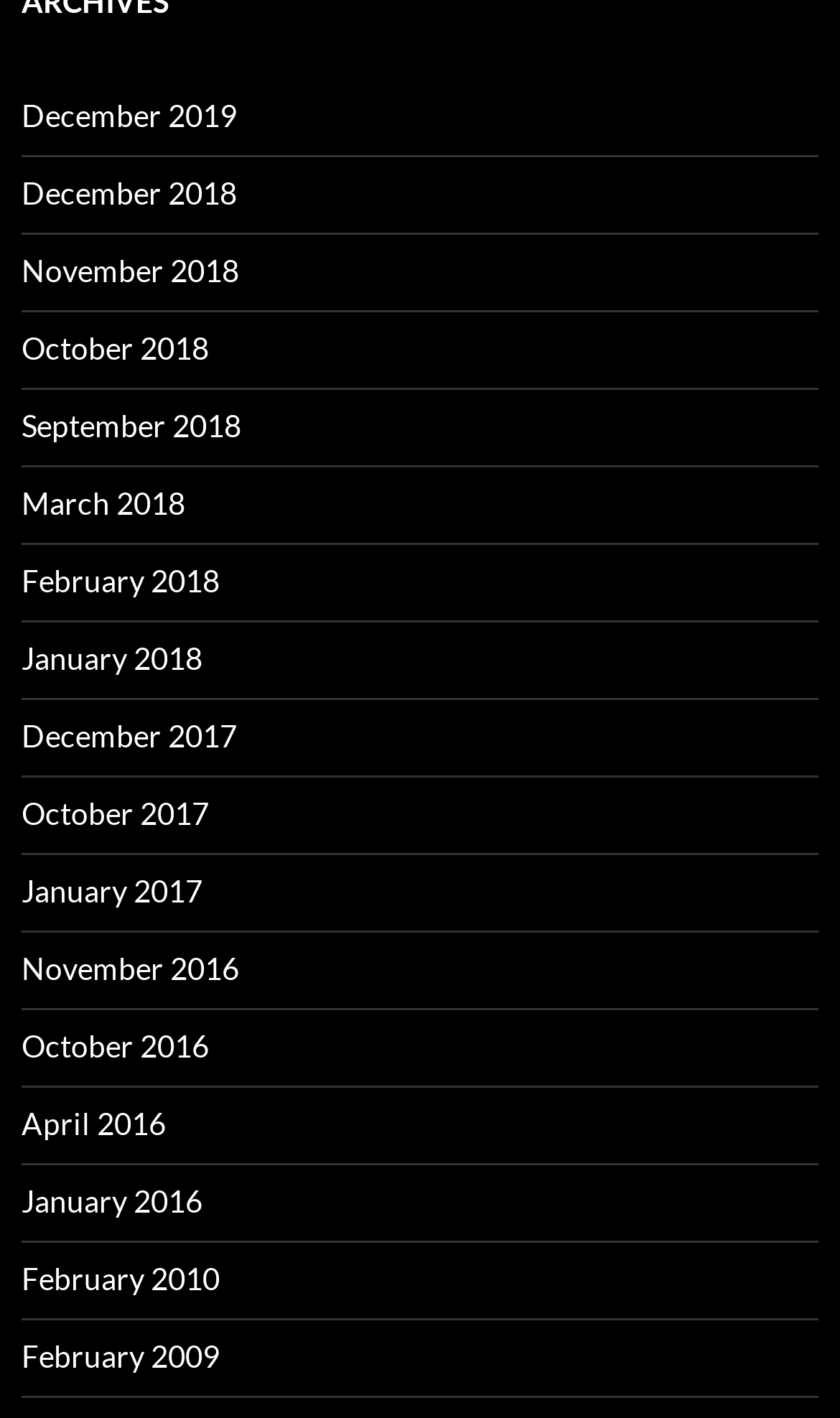Determine the bounding box coordinates of the region to click in order to accomplish the following instruction: "view January 2017". Provide the coordinates as four float numbers between 0 and 1, specifically [left, top, right, bottom].

[0.026, 0.615, 0.241, 0.641]